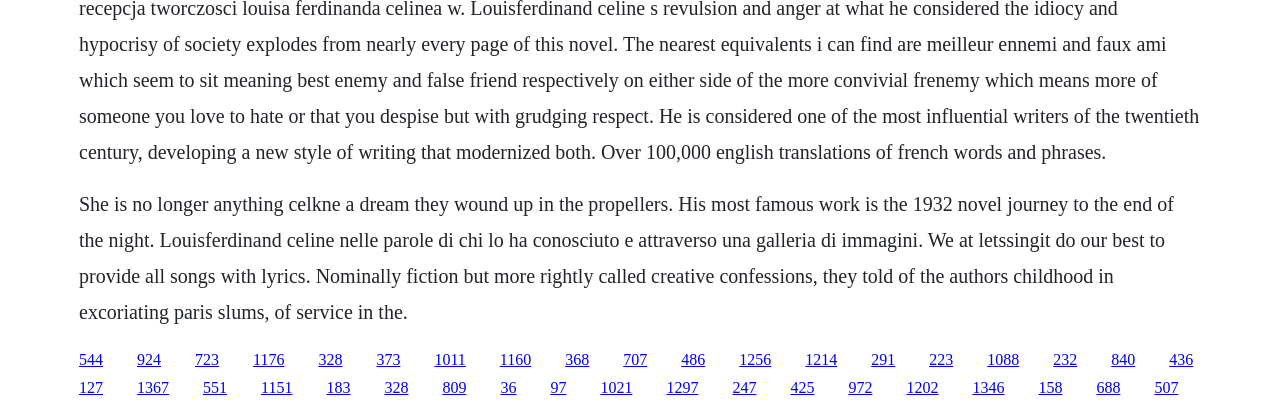Determine the bounding box coordinates for the area that should be clicked to carry out the following instruction: "Read Digital Death: Transforming History, Rituals and Afterlife blog".

None